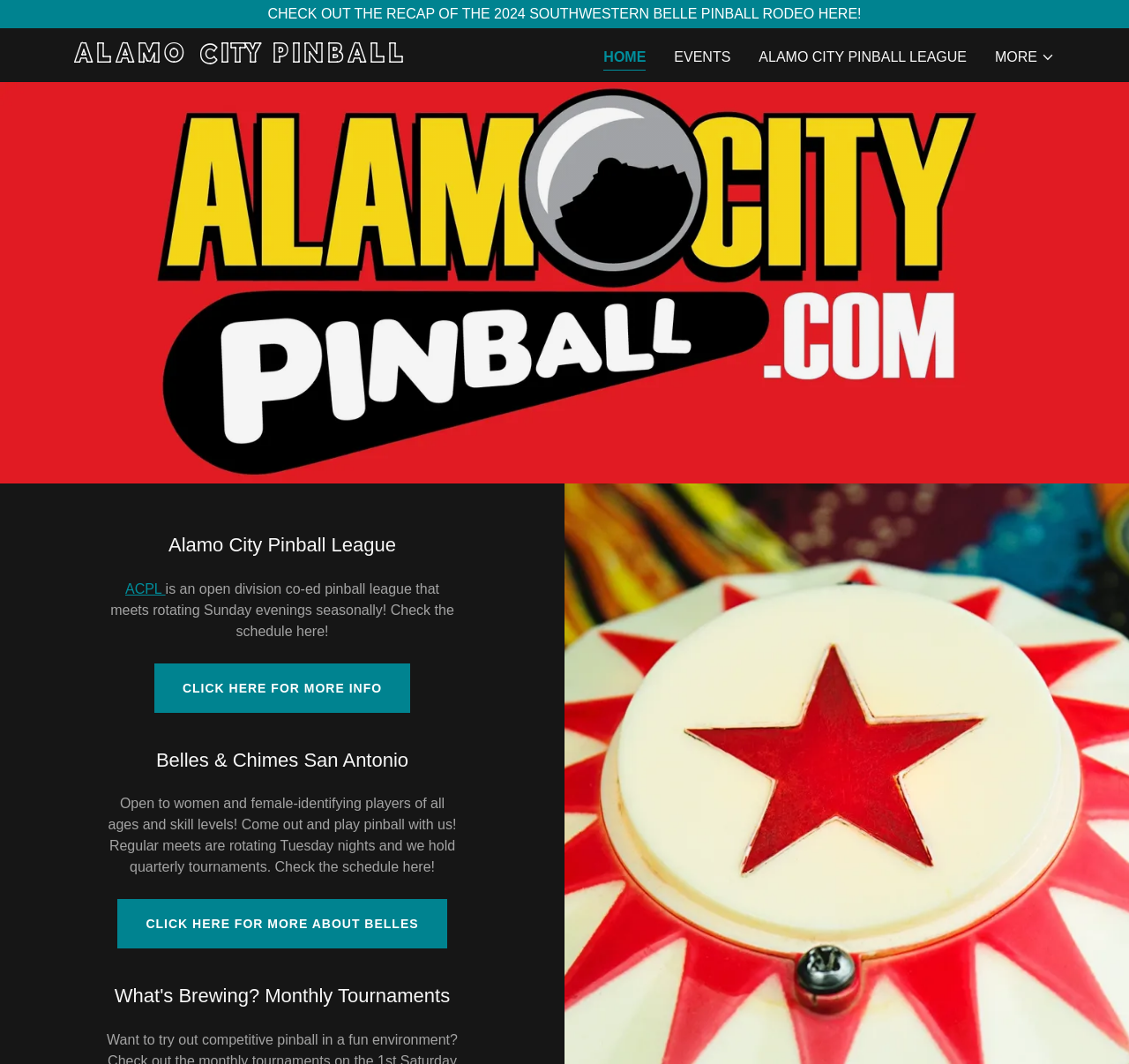Please identify the bounding box coordinates for the region that you need to click to follow this instruction: "Search the Web".

None